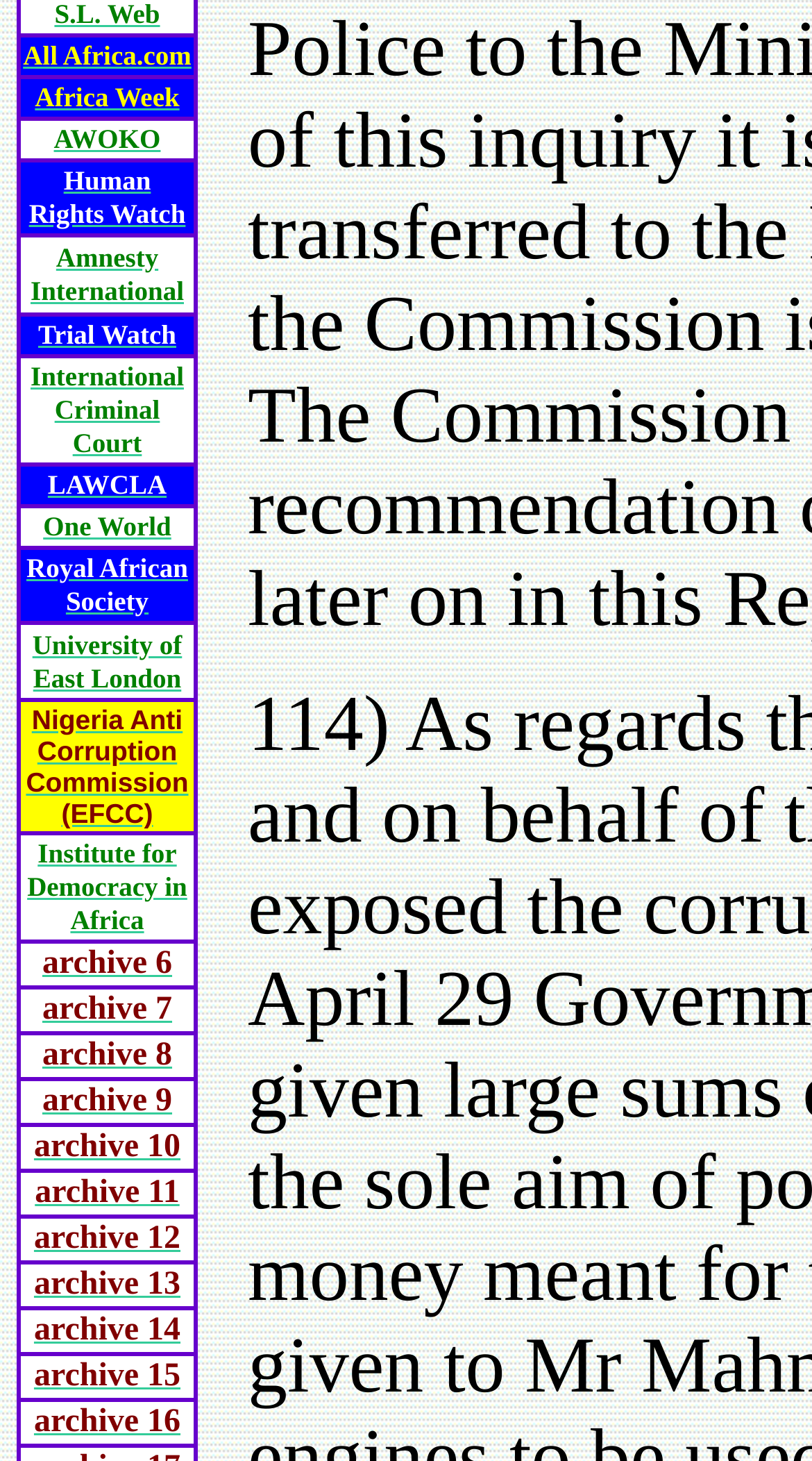Give a short answer to this question using one word or a phrase:
How many 'archive' links are there?

10